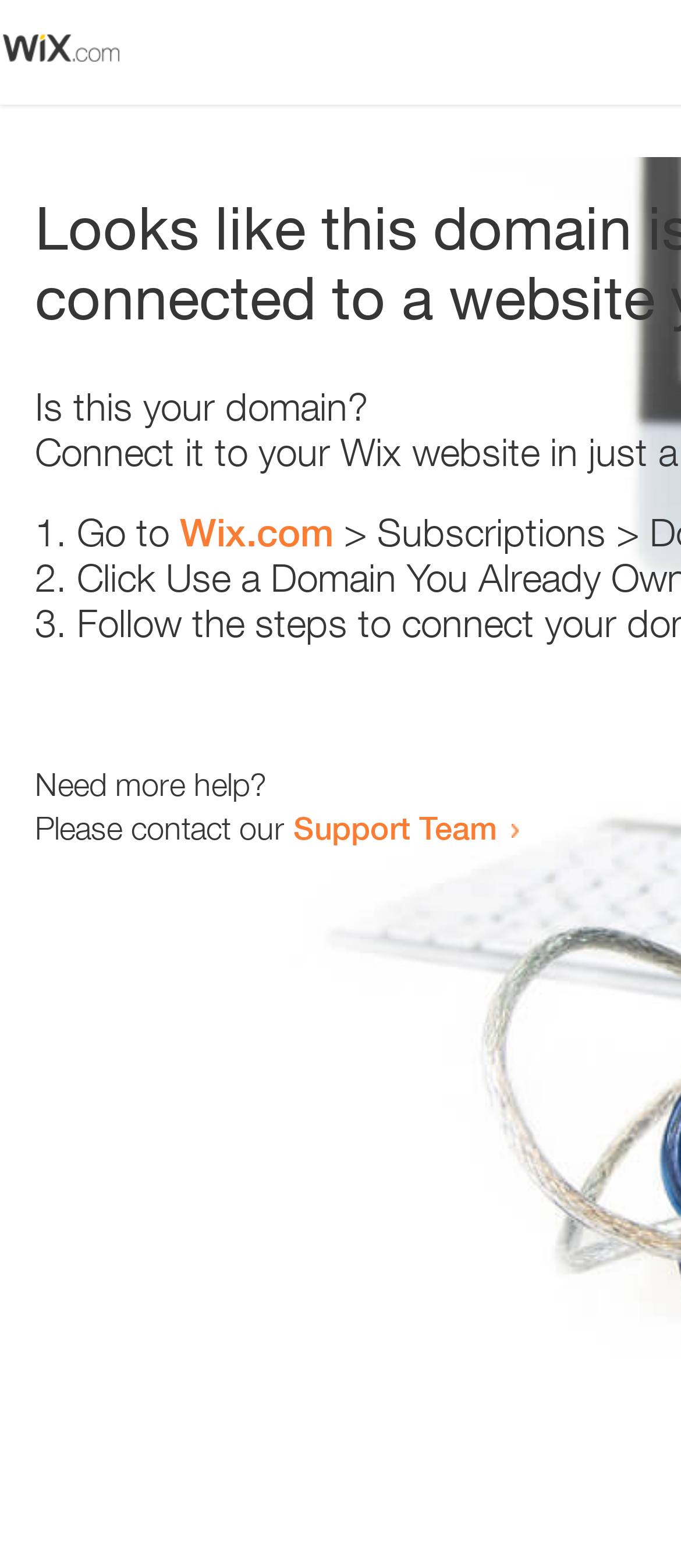Offer a meticulous caption that includes all visible features of the webpage.

The webpage appears to be an error page, with a small image at the top left corner. Below the image, there is a heading that reads "Is this your domain?" centered on the page. 

Underneath the heading, there is a numbered list with three items. The first item starts with "1." and is followed by the text "Go to" and a link to "Wix.com". The second item starts with "2." and the third item starts with "3.", but their contents are not specified. 

At the bottom of the page, there is a section that provides additional help options. It starts with the text "Need more help?" and is followed by a sentence that reads "Please contact our". This sentence is completed with a link to the "Support Team".